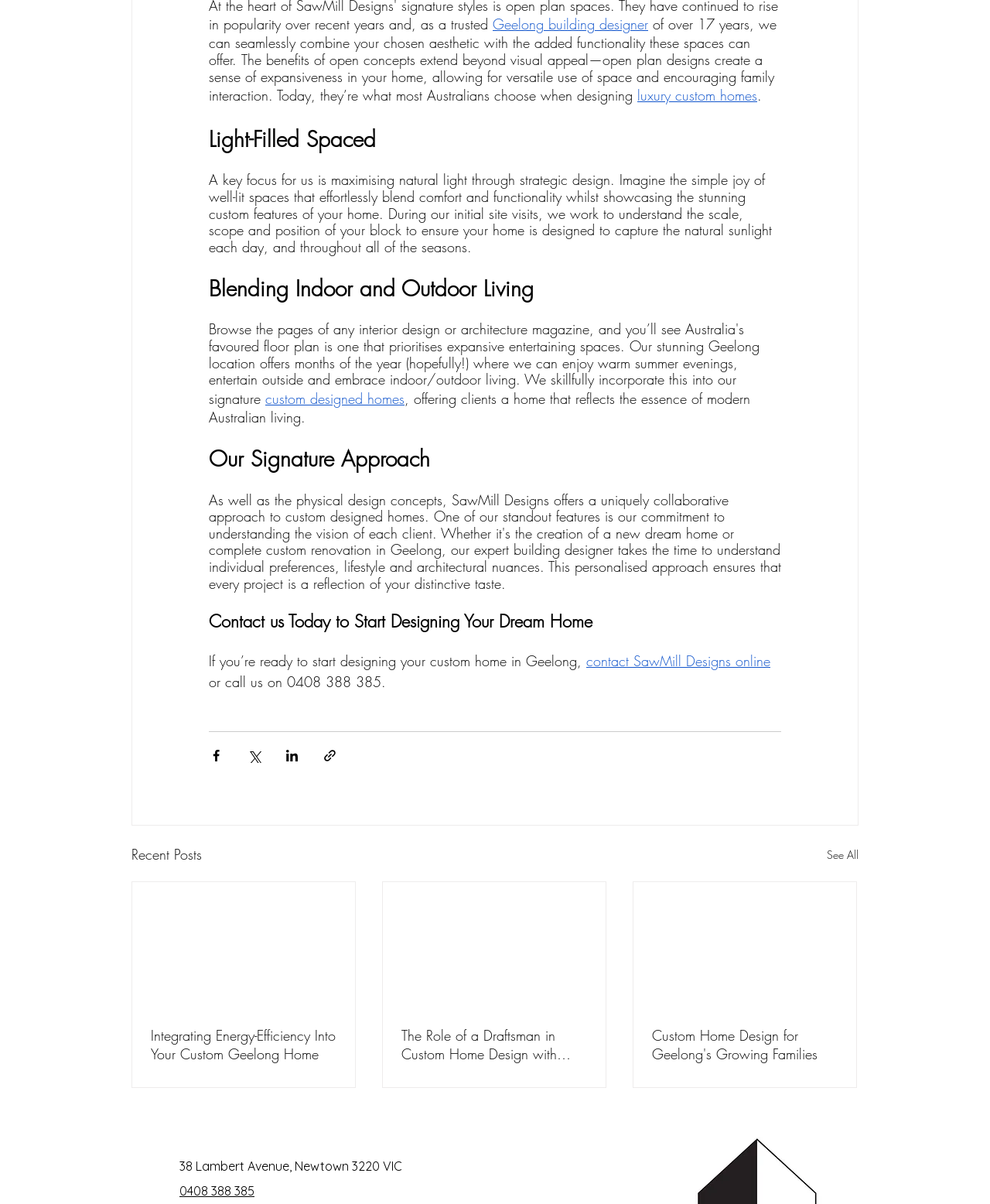Can you find the bounding box coordinates for the UI element given this description: "contact SawMill Designs online"? Provide the coordinates as four float numbers between 0 and 1: [left, top, right, bottom].

[0.592, 0.541, 0.778, 0.557]